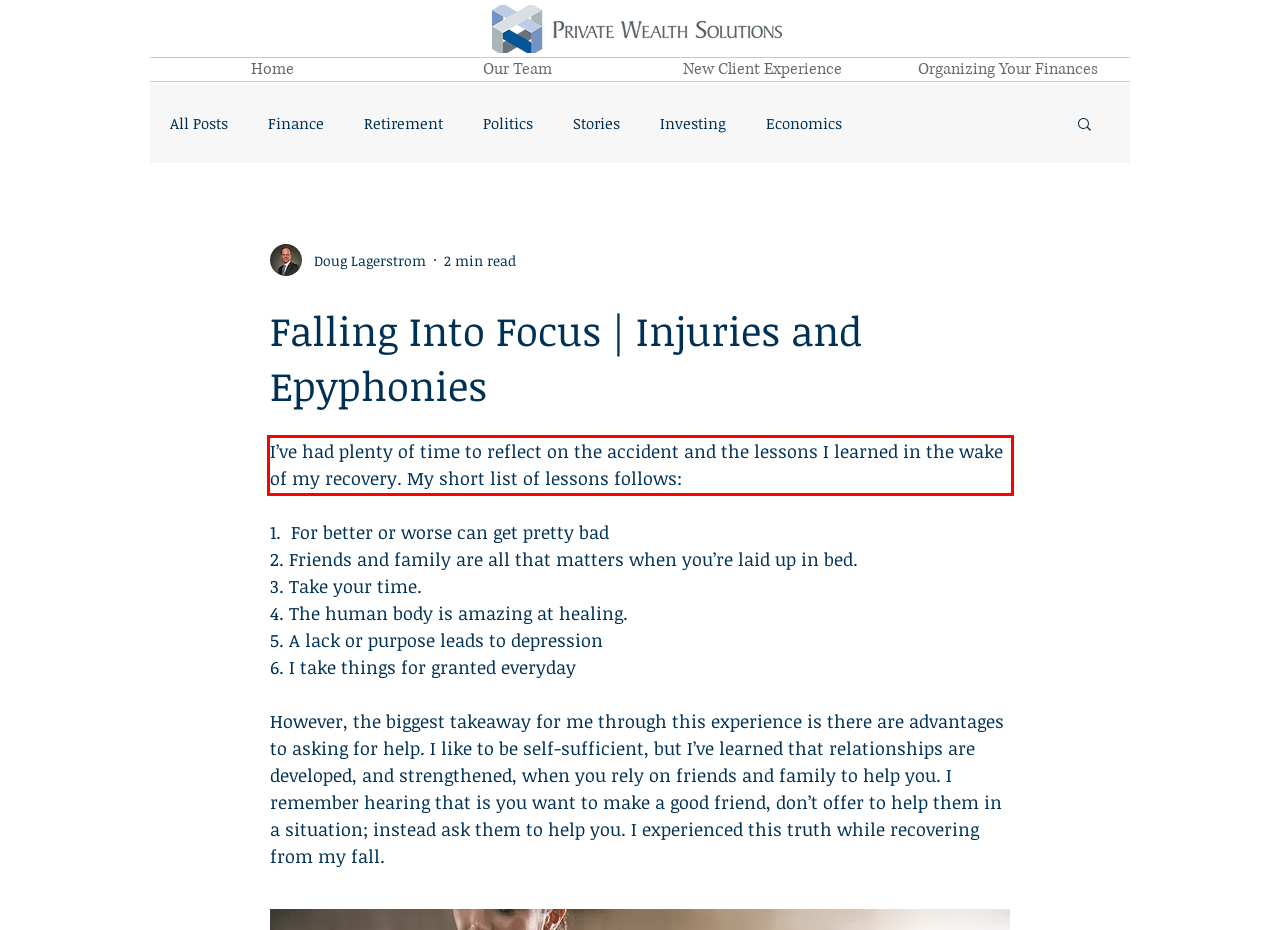Given a webpage screenshot, locate the red bounding box and extract the text content found inside it.

I’ve had plenty of time to reflect on the accident and the lessons I learned in the wake of my recovery. My short list of lessons follows: